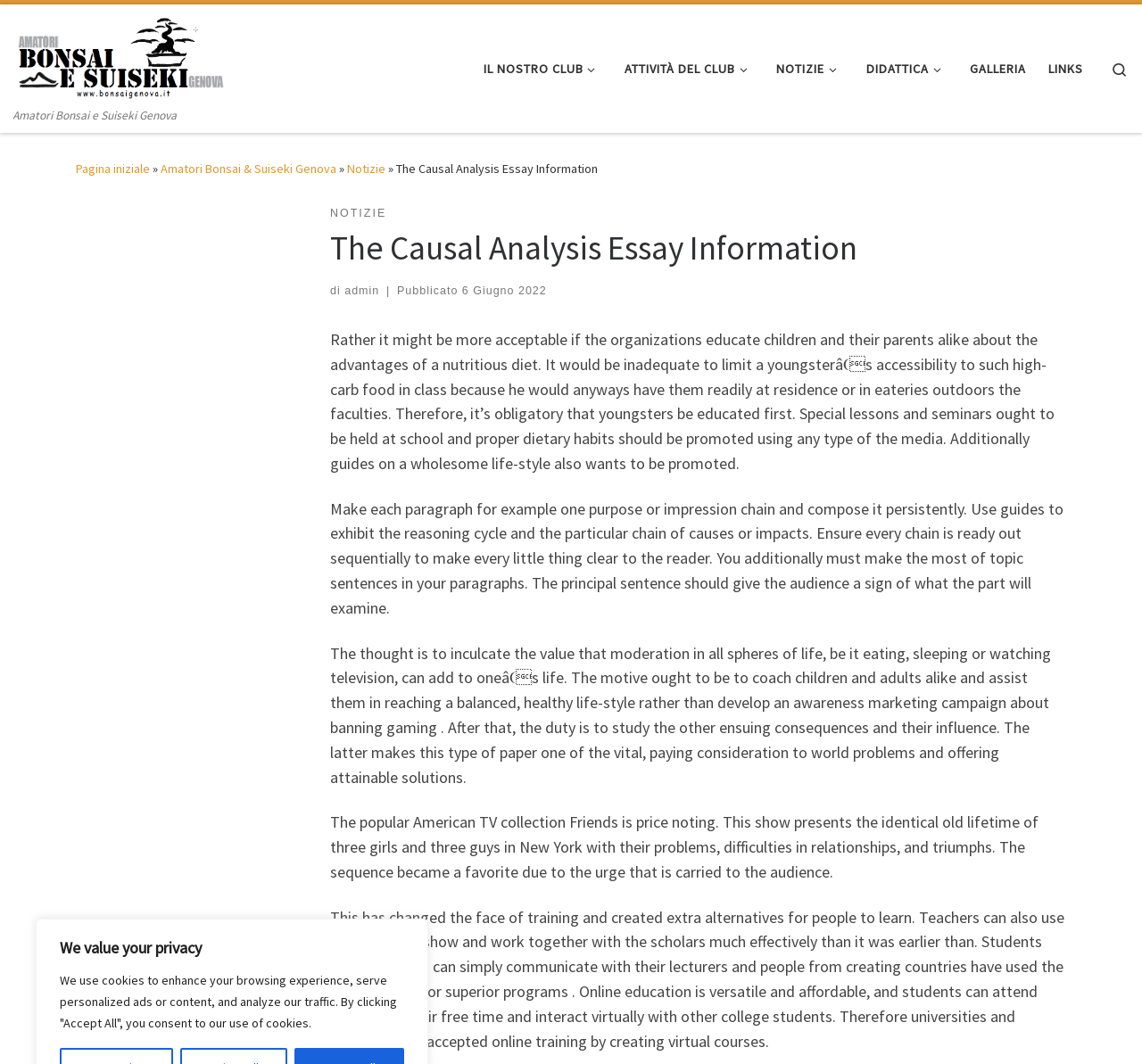Using the description: "Amatori Bonsai & Suiseki Genova", determine the UI element's bounding box coordinates. Ensure the coordinates are in the format of four float numbers between 0 and 1, i.e., [left, top, right, bottom].

[0.141, 0.151, 0.295, 0.166]